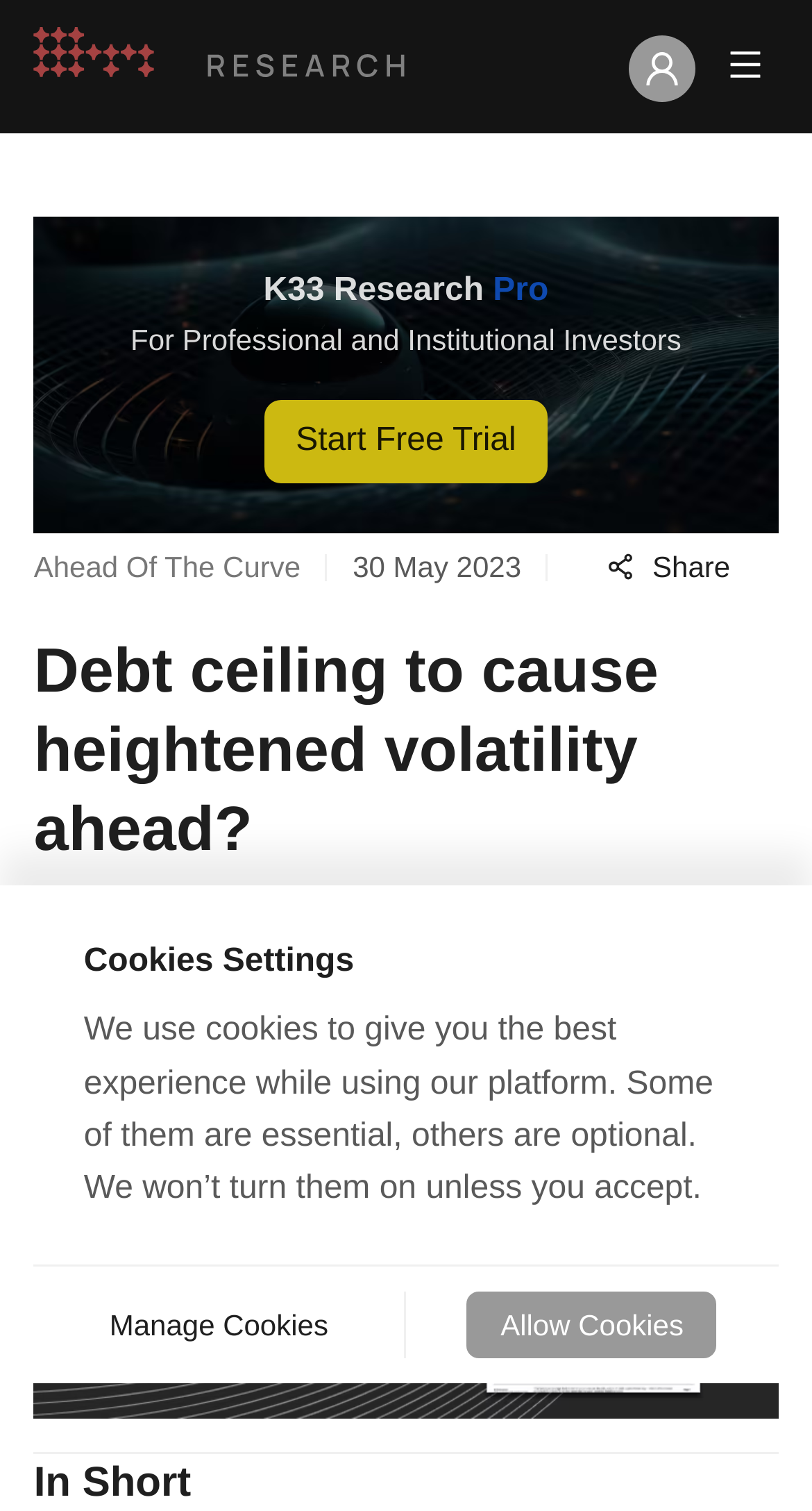What is the logo on the top left corner?
From the image, provide a succinct answer in one word or a short phrase.

company-logo